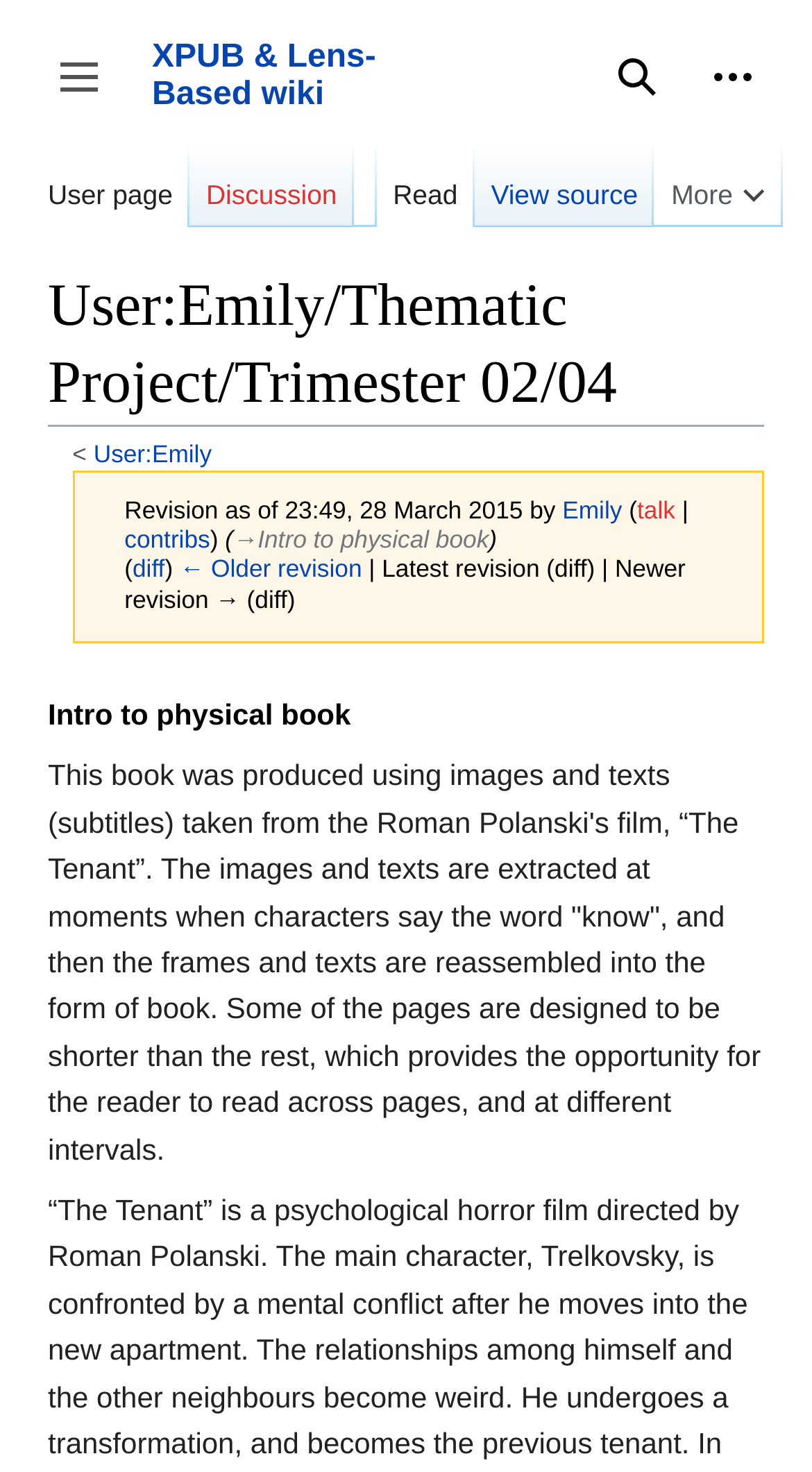Could you highlight the region that needs to be clicked to execute the instruction: "View source"?

[0.584, 0.098, 0.806, 0.154]